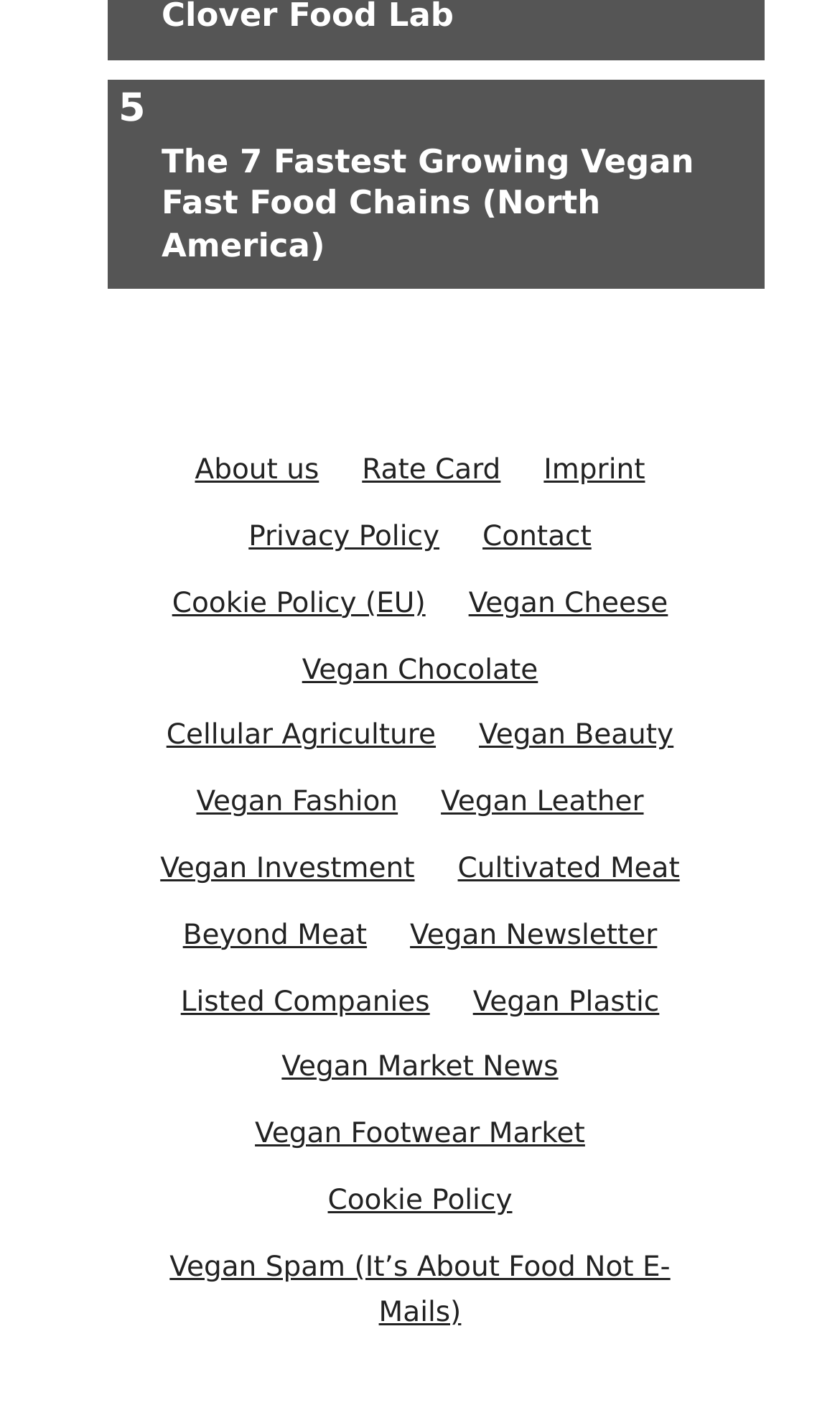Using the provided element description, identify the bounding box coordinates as (top-left x, top-left y, bottom-right x, bottom-right y). Ensure all values are between 0 and 1. Description: Listed Companies

[0.215, 0.696, 0.512, 0.718]